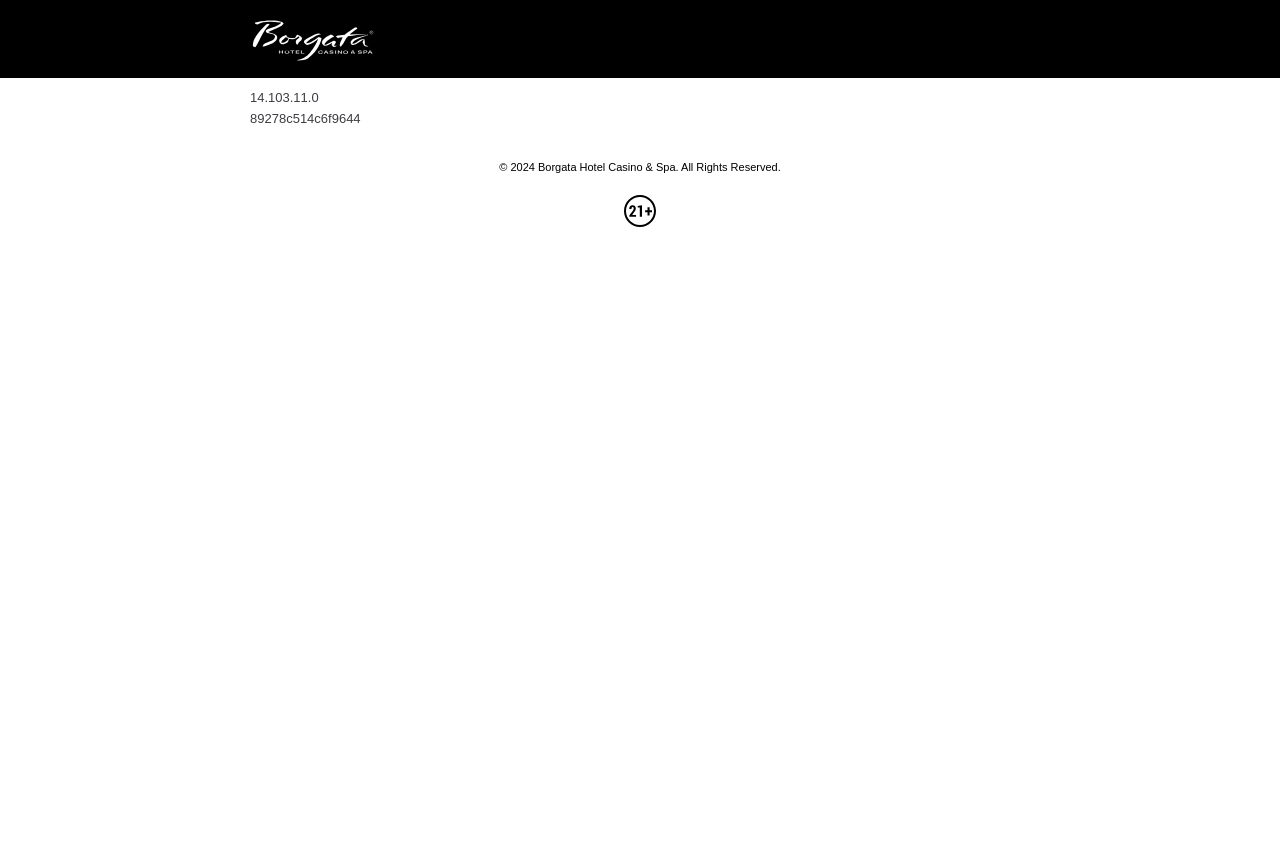With reference to the image, please provide a detailed answer to the following question: What is the purpose of this website?

Based on the website's structure and content, it appears to be an online casino website, likely providing gaming services to users.